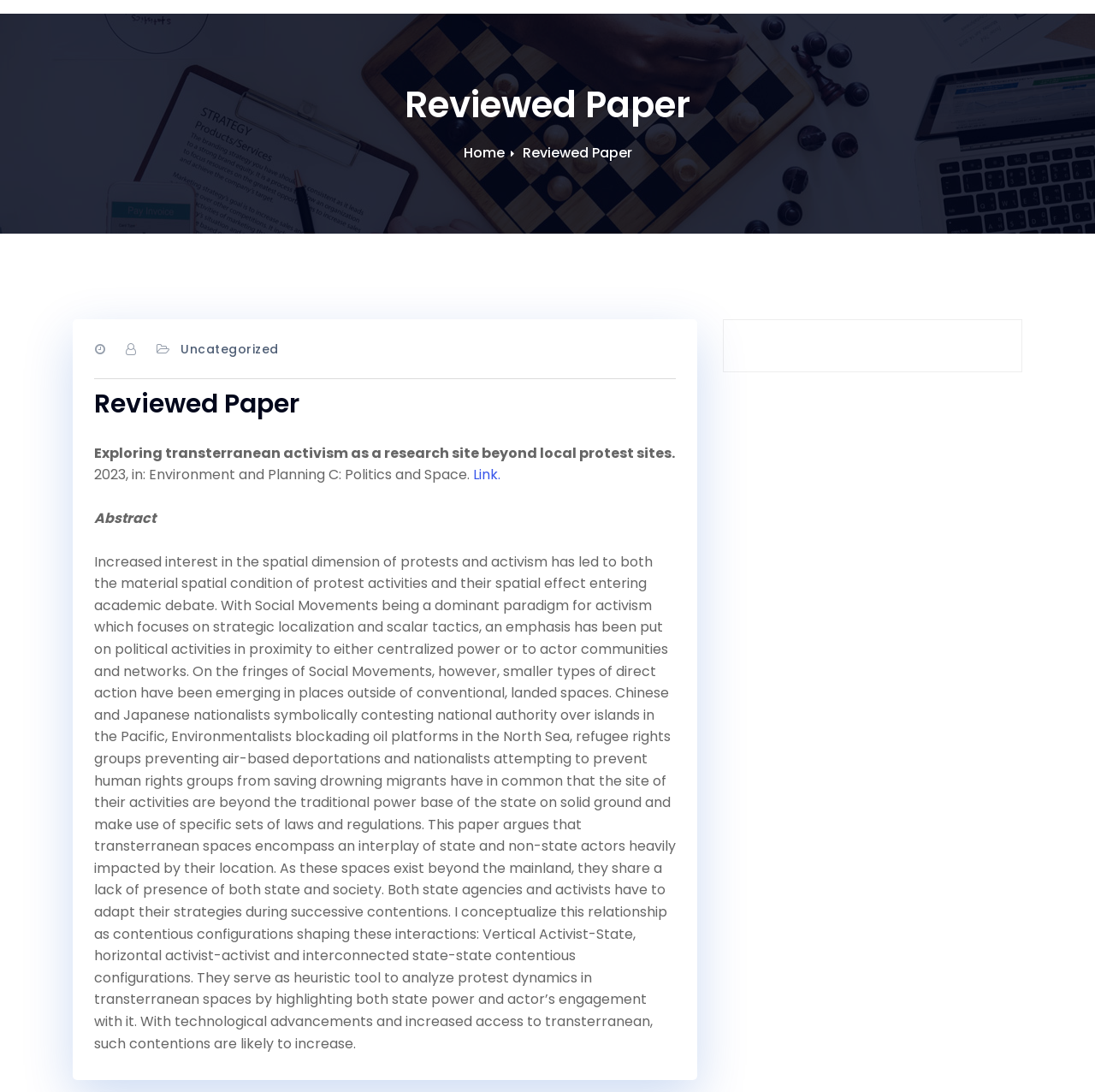For the following element description, predict the bounding box coordinates in the format (top-left x, top-left y, bottom-right x, bottom-right y). All values should be floating point numbers between 0 and 1. Description: parent_node: Search name="s" placeholder="Search …"

None